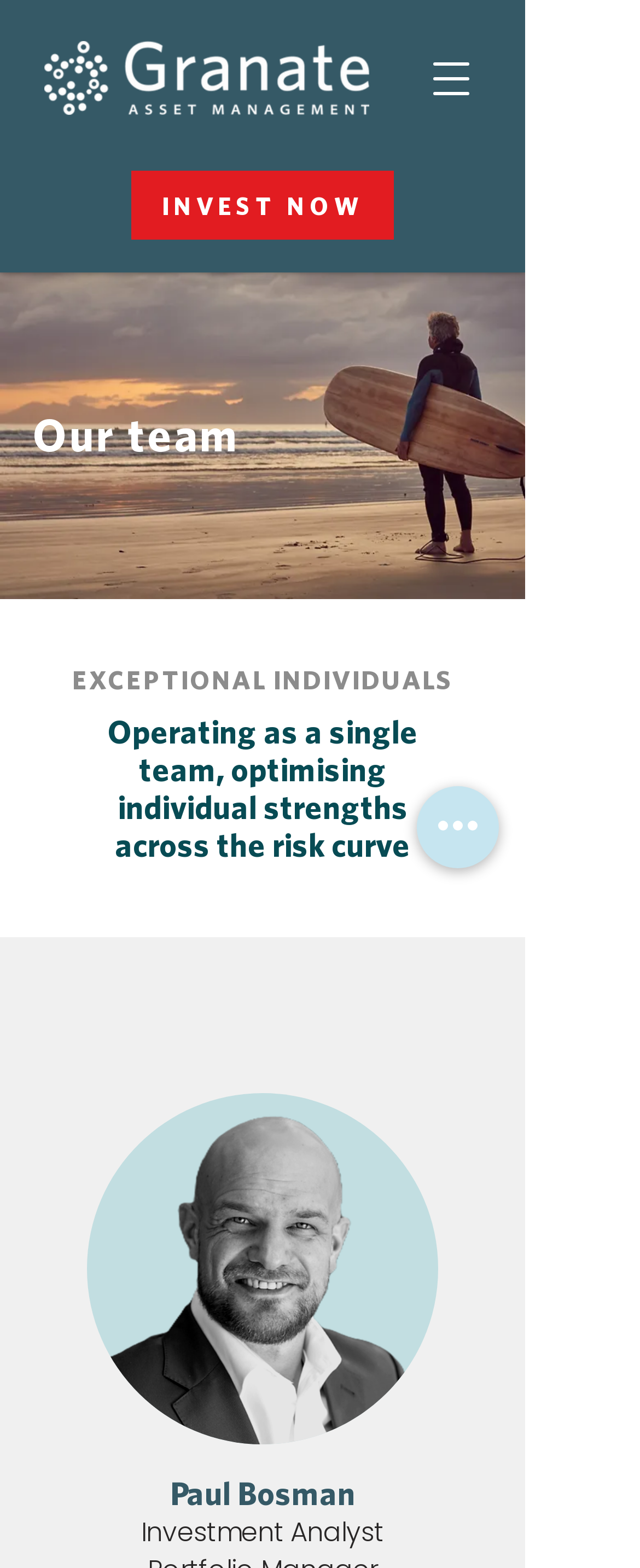Offer a comprehensive description of the webpage’s content and structure.

The webpage is about the team of Granate AM, a financial institution. At the top left, there is a logo image of Granate AM. Next to it, on the top right, is a button to open the navigation menu. Below the logo, there is a prominent call-to-action link "INVEST NOW" in the middle of the page.

The main content of the page is divided into two sections. The first section is about the team, with a heading "Our team" and a subheading "EXCEPTIONAL INDIVIDUALS" in a larger font. Below the subheading, there is a paragraph of text that summarizes the team's approach, stating that they operate as a single team, optimizing individual strengths across the risk curve.

The second section is about investments, with a heading "INVESTMENTS" and a region dedicated to this topic. Within this section, there is a button with an image of a person, likely a team member, and below it, there are two lines of text, "Paul Bosman" and "Investment Analyst", which suggest that this is a team member's profile.

On the bottom right of the page, there is a button labeled "Quick actions". Overall, the webpage has a clean and organized layout, with clear headings and concise text, making it easy to navigate and understand the content.